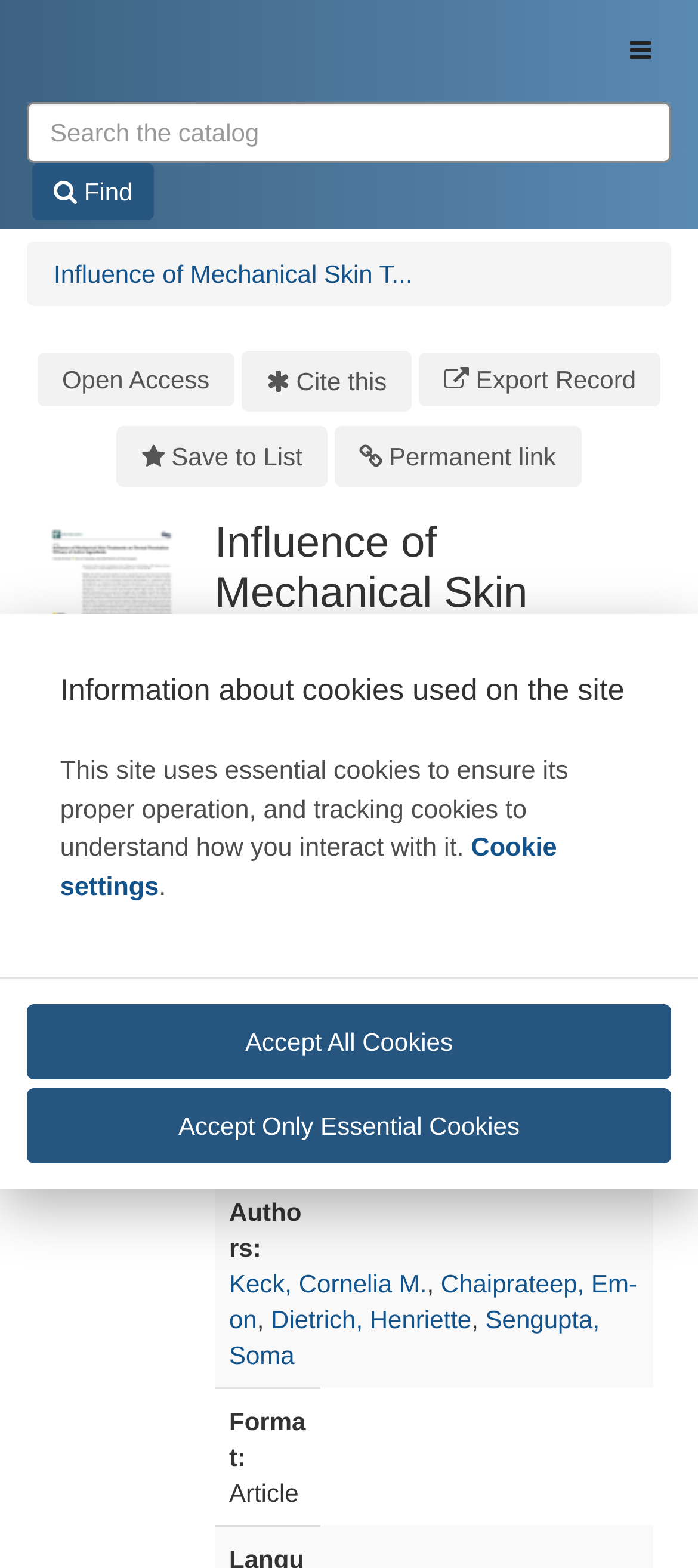Please answer the following question using a single word or phrase: 
What is the topic of the publication?

Mechanical Skin Treatments